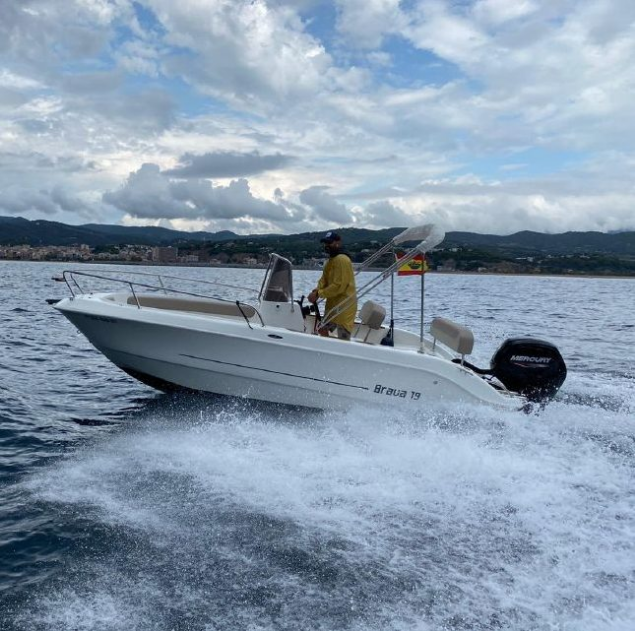What is the location of the coastline in the image?
Using the information presented in the image, please offer a detailed response to the question.

The caption specifies that the image captures the coastline off the coast of Mallorca, which is a Spanish island in the Mediterranean.